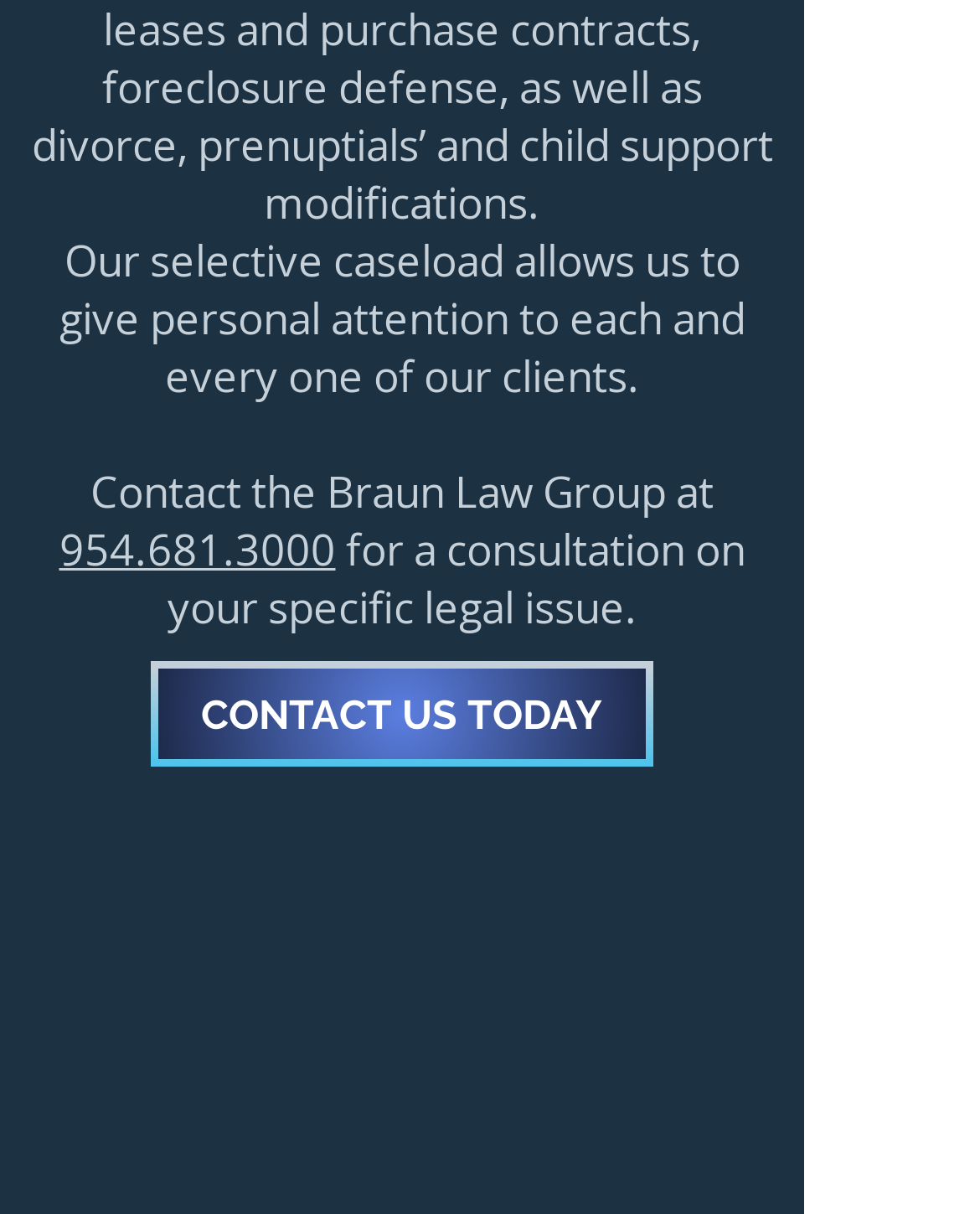What is the text on the button that has a popup menu?
Please provide a comprehensive answer to the question based on the webpage screenshot.

I looked at the button element that has a popup menu and found the text 'CONTACT US TODAY'.